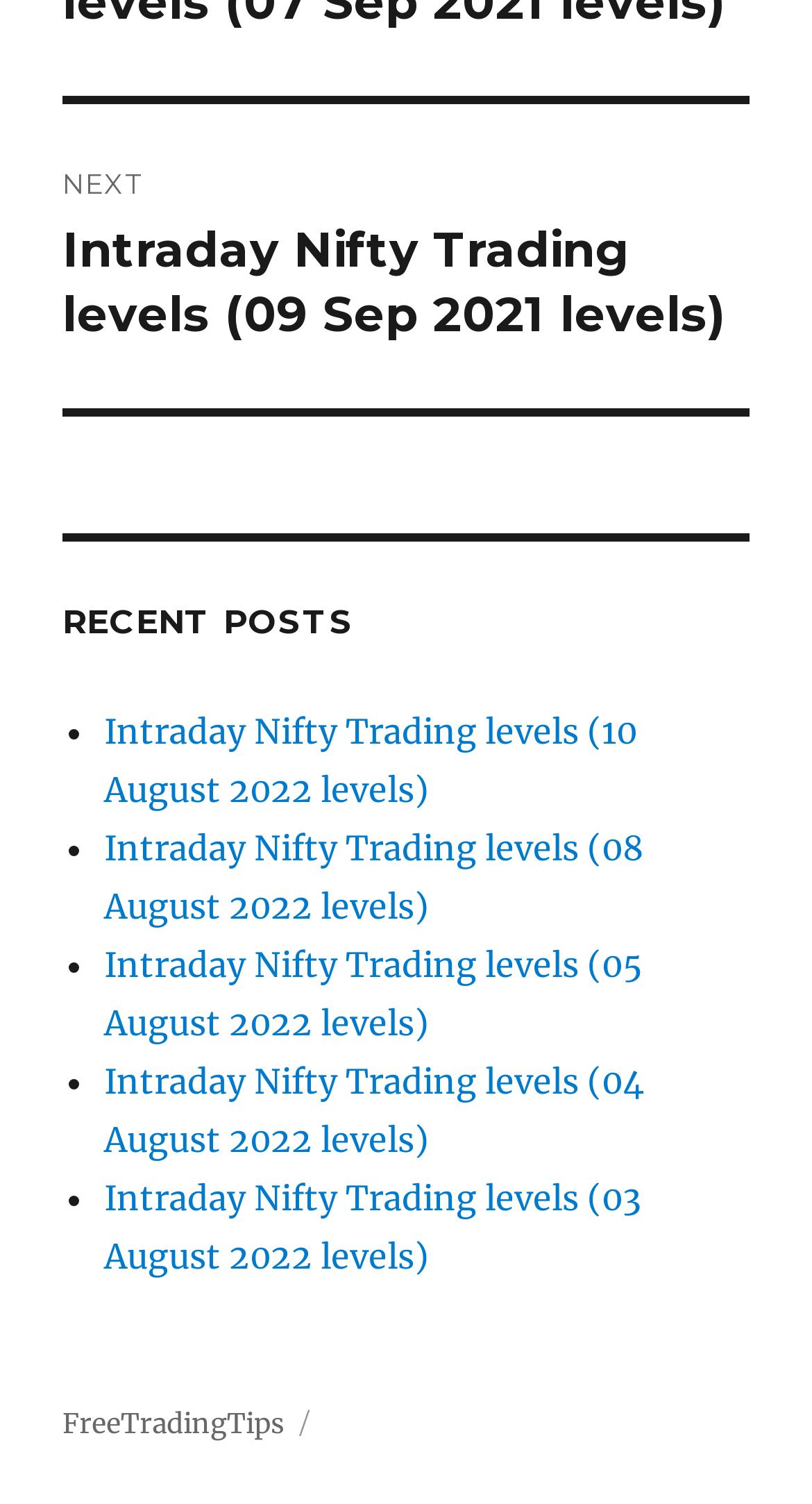What is the name of the website or blog?
Answer the question using a single word or phrase, according to the image.

FreeTradingTips